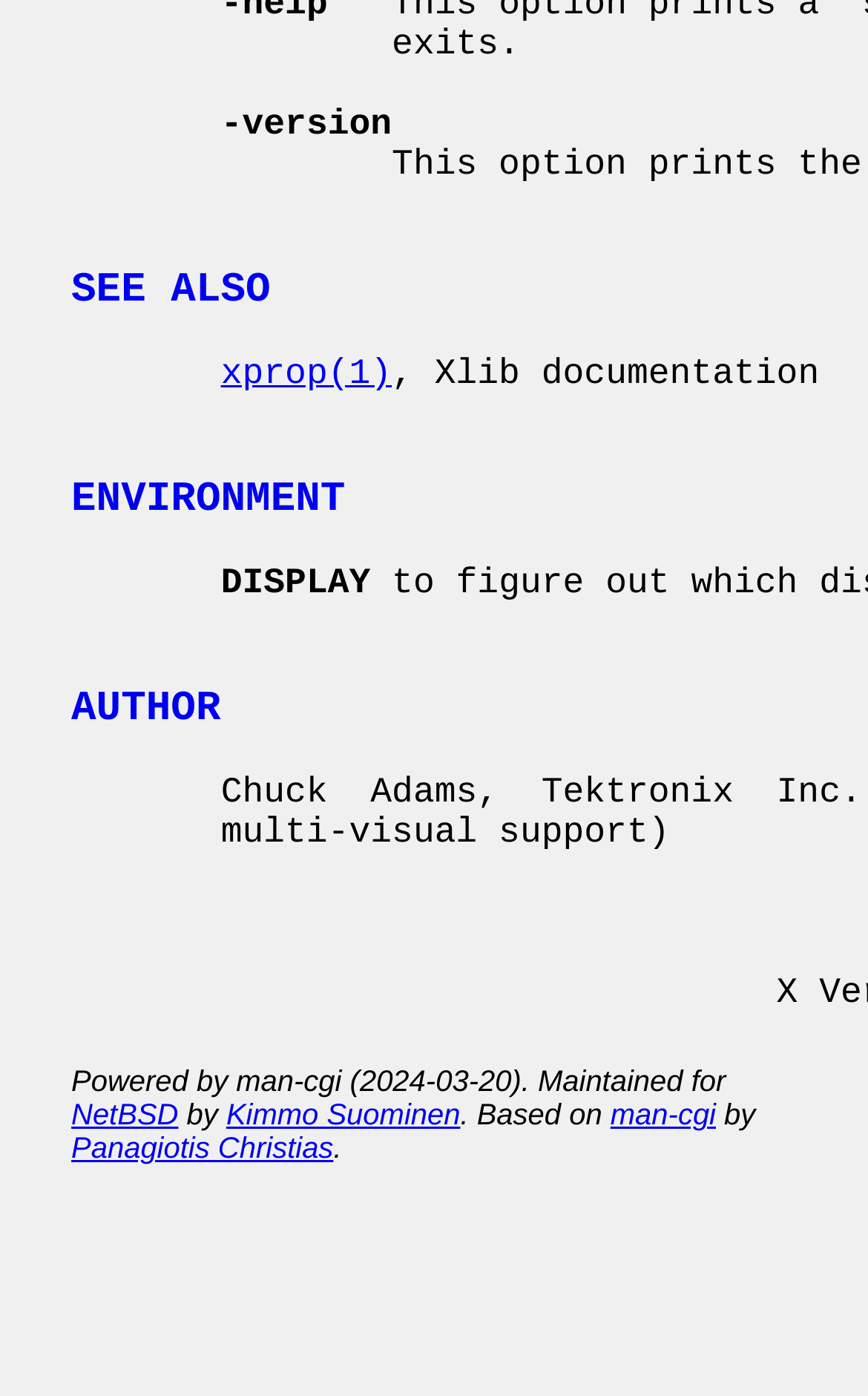Can you specify the bounding box coordinates for the region that should be clicked to fulfill this instruction: "visit xprop(1)".

[0.254, 0.254, 0.451, 0.283]